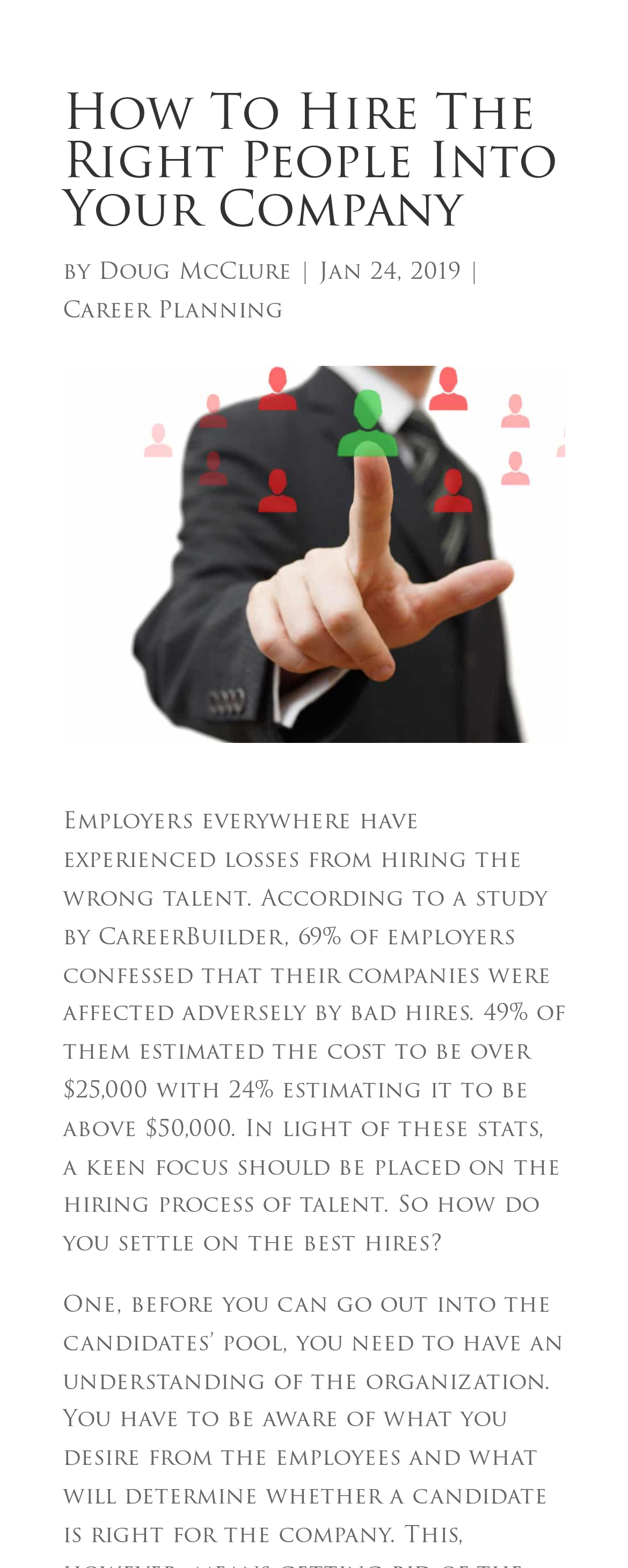Refer to the image and answer the question with as much detail as possible: Who wrote the article?

The author of the article can be found by looking at the text following the 'by' keyword, which is 'Doug McClure'.